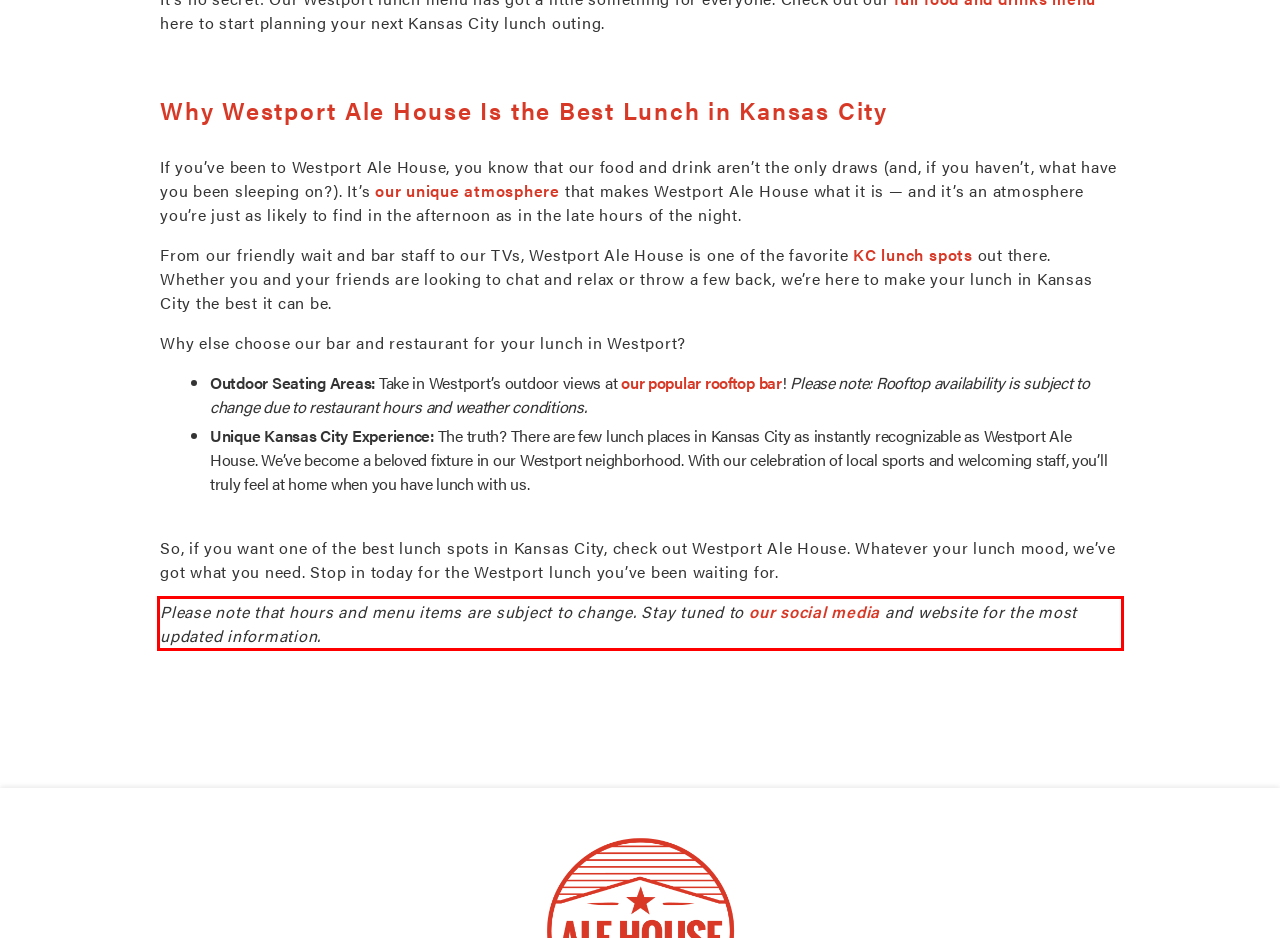Perform OCR on the text inside the red-bordered box in the provided screenshot and output the content.

Please note that hours and menu items are subject to change. Stay tuned to our social media and website for the most updated information.